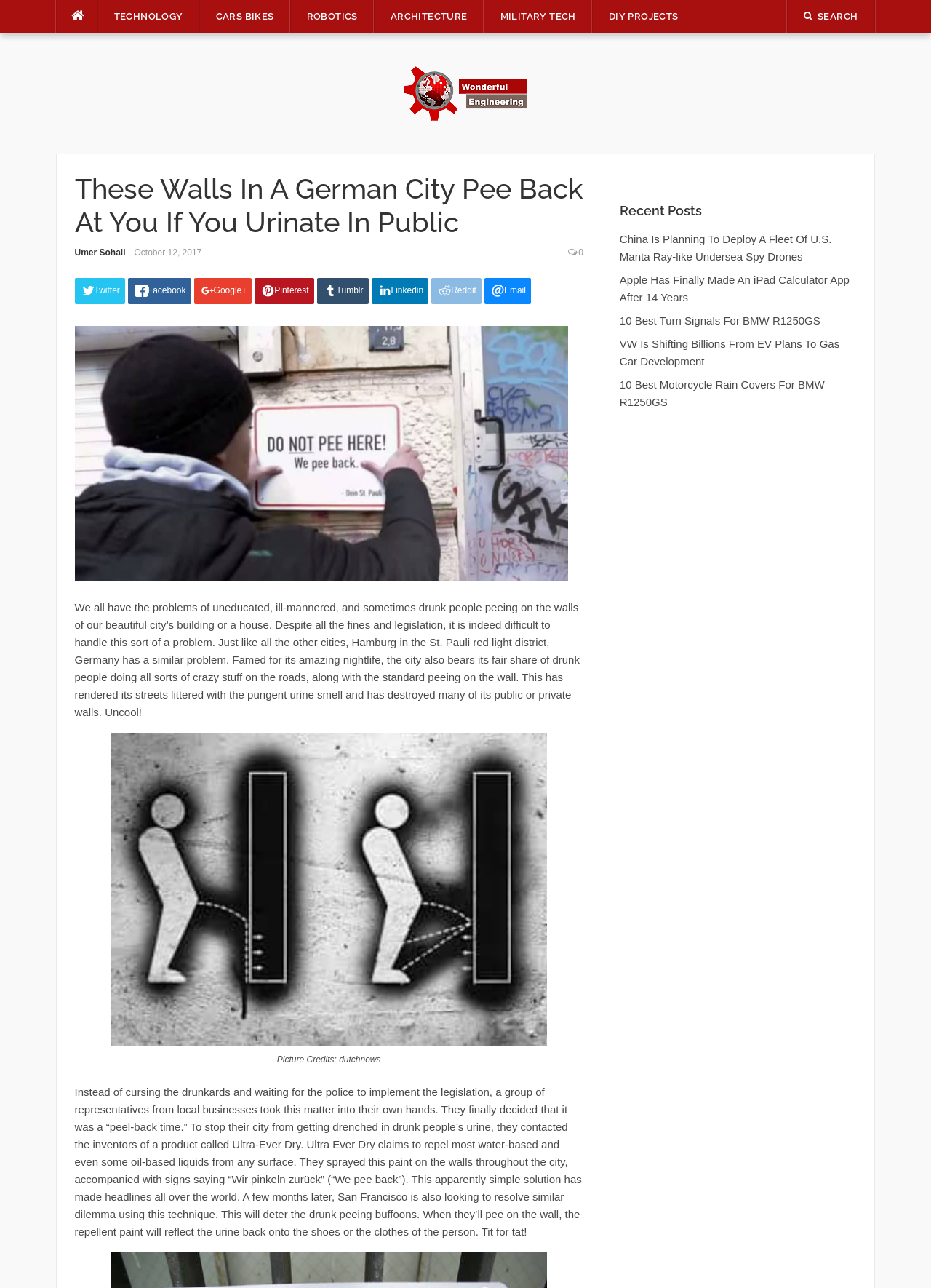Provide the bounding box coordinates of the section that needs to be clicked to accomplish the following instruction: "Share on Twitter."

[0.08, 0.216, 0.134, 0.236]